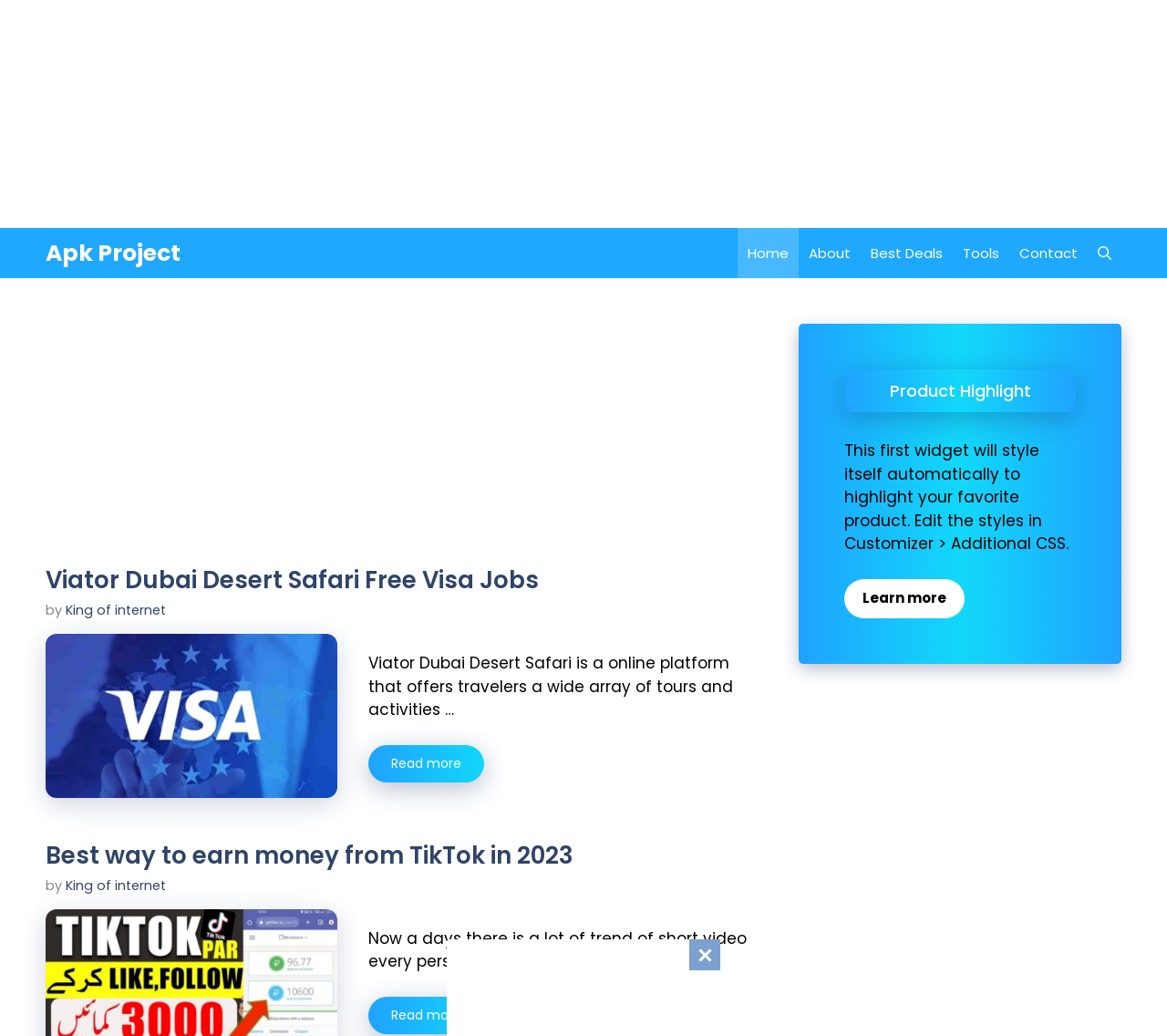Identify the bounding box coordinates for the element you need to click to achieve the following task: "Go to About CloserStill Media". Provide the bounding box coordinates as four float numbers between 0 and 1, in the form [left, top, right, bottom].

None